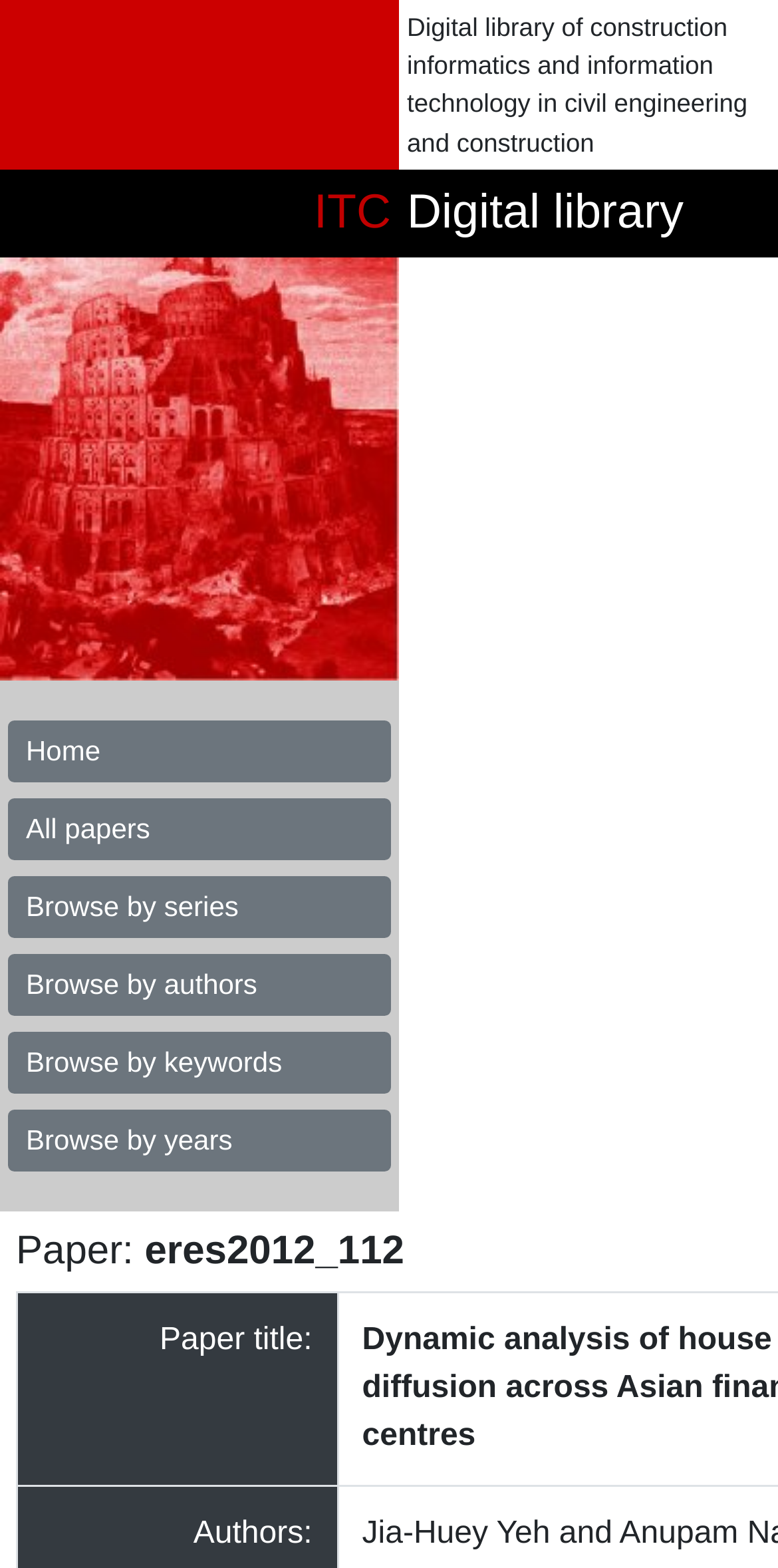What is the topic of the digital library?
Answer with a single word or phrase, using the screenshot for reference.

construction informatics and information technology